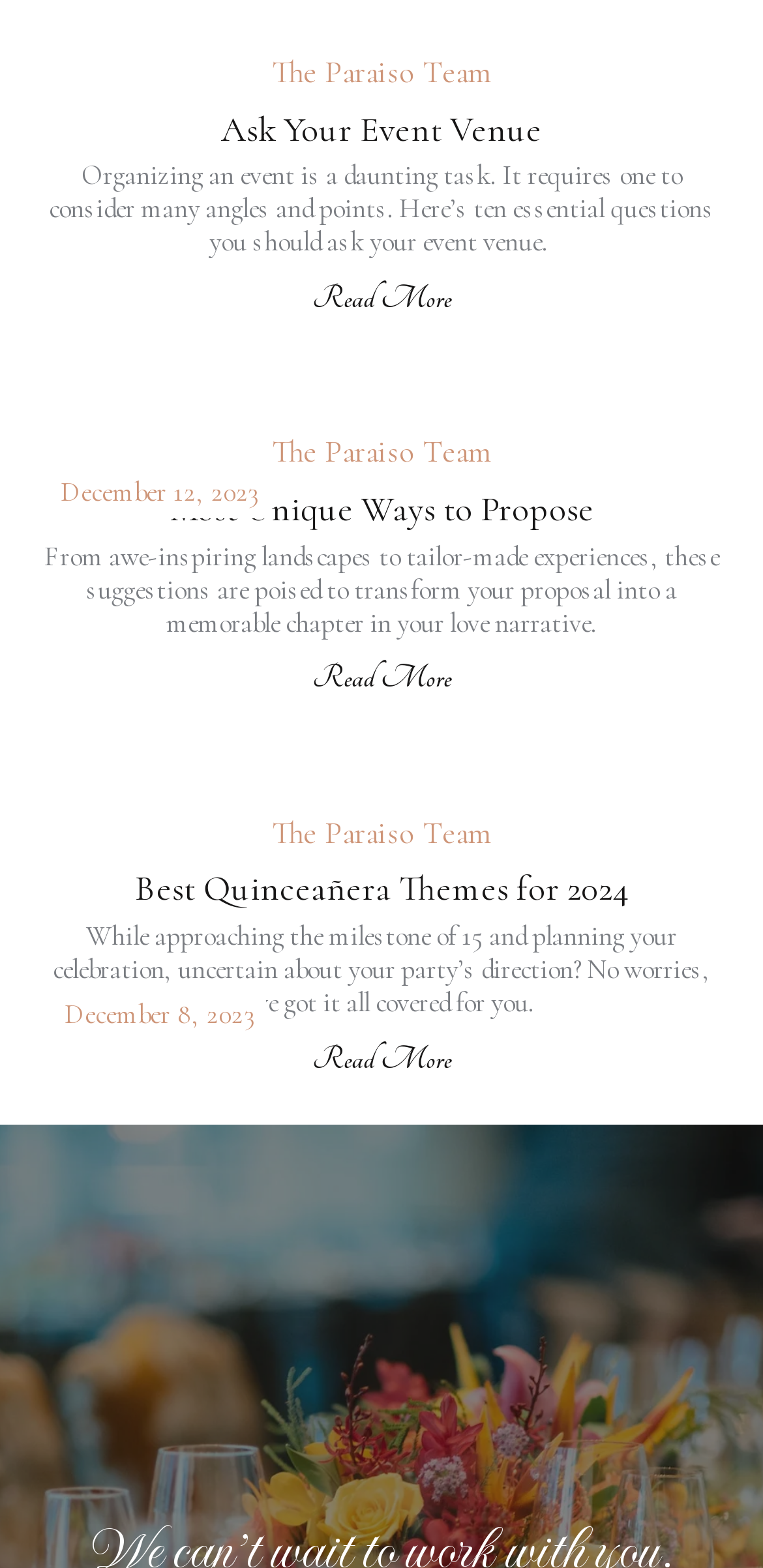Identify the bounding box coordinates for the UI element described by the following text: "Most Unique Ways to Propose". Provide the coordinates as four float numbers between 0 and 1, in the format [left, top, right, bottom].

[0.222, 0.311, 0.778, 0.338]